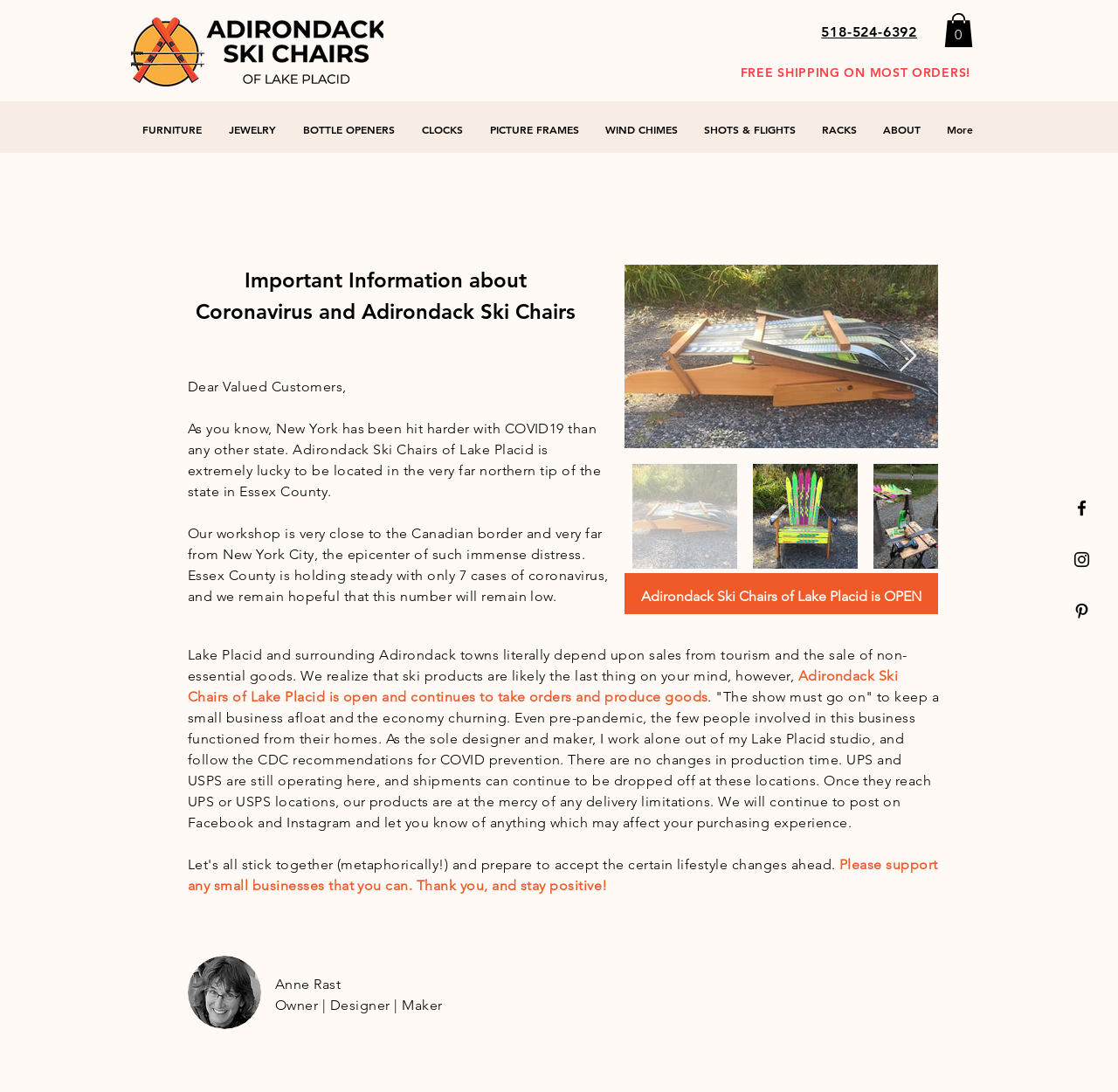Locate the bounding box coordinates of the clickable area needed to fulfill the instruction: "Call the phone number".

[0.727, 0.02, 0.82, 0.039]